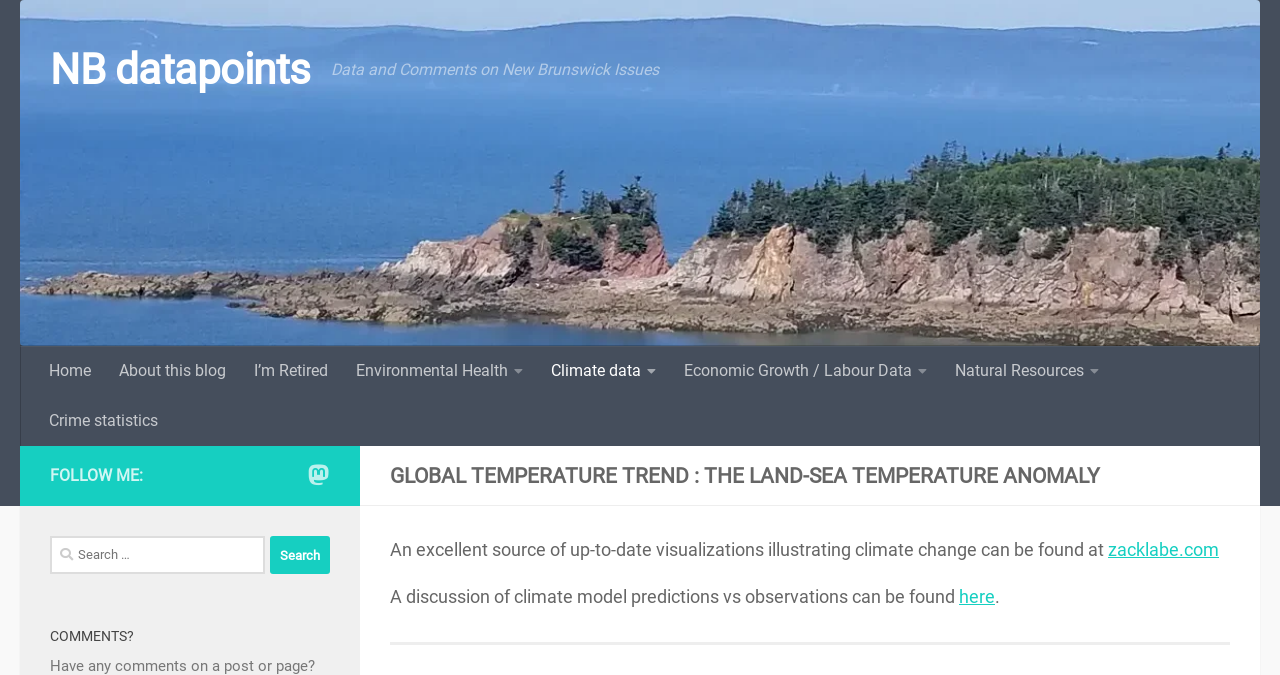Use a single word or phrase to answer this question: 
What is the main topic of this webpage?

Global temperature trend